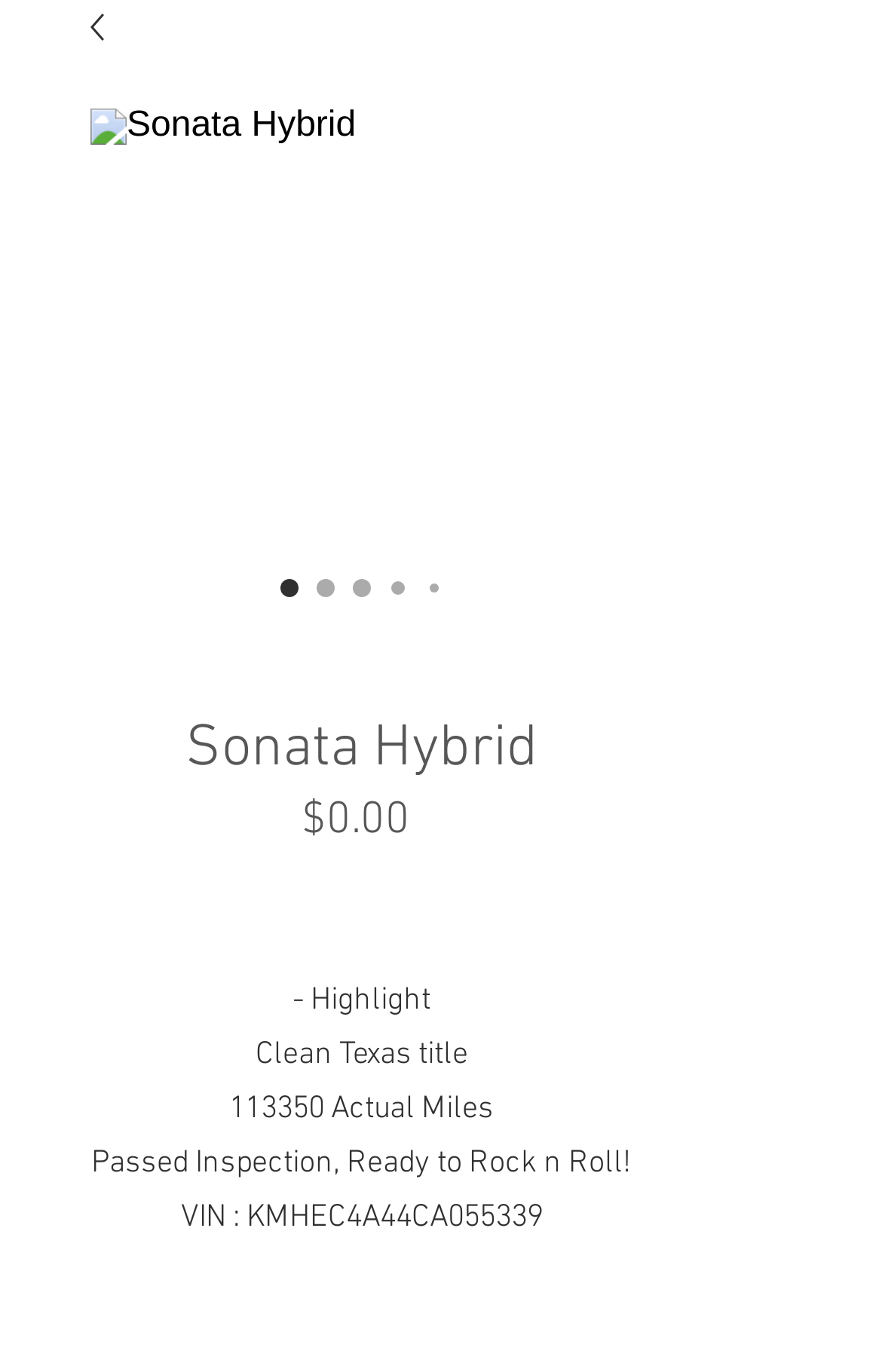What is the condition of the car's title?
Answer the question with as much detail as possible.

I found the condition of the car's title by reading the text element that says 'Clean Texas title', which suggests that the car's title is clean and from Texas.